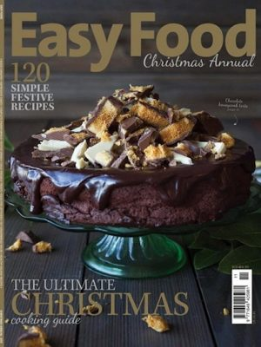Give a thorough and detailed caption for the image.

The image features the cover of the "Easy Food Christmas Annual," showcasing a beautifully presented dessert—a rich chocolate cake adorned with festive toppings, including chunks of chocolate and festive decorations. The cake is displayed on an elegant glass cake stand, surrounded by lush green leaves that enhance its visual appeal. The cover prominently features the title "Easy Food," alongside the tagline "Christmas Annual," indicating a special edition focused on holiday recipes. Below this, it mentions "120 SIMPLE FESTIVE RECIPES," inviting readers to explore a collection of easy-to-follow cooking ideas for the festive season. The bottom of the cover features "THE ULTIMATE CHRISTMAS cooking guide," suggesting that this publication is a comprehensive resource for holiday culinary inspiration.